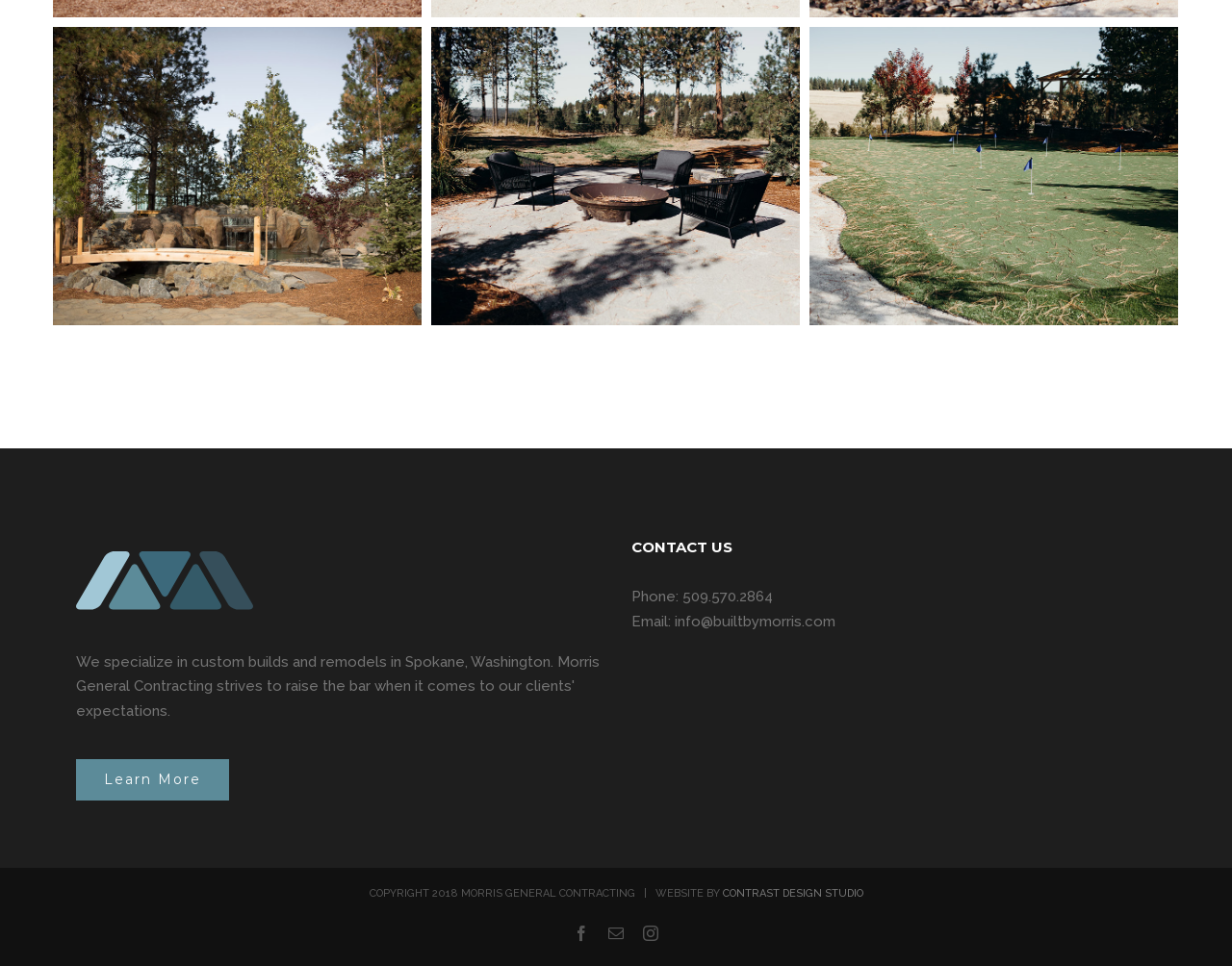Carefully observe the image and respond to the question with a detailed answer:
What is the phone number of Morris General Contracting?

I found the phone number by looking at the 'CONTACT US' section, where it is listed as 'Phone: 509.570.2864'.